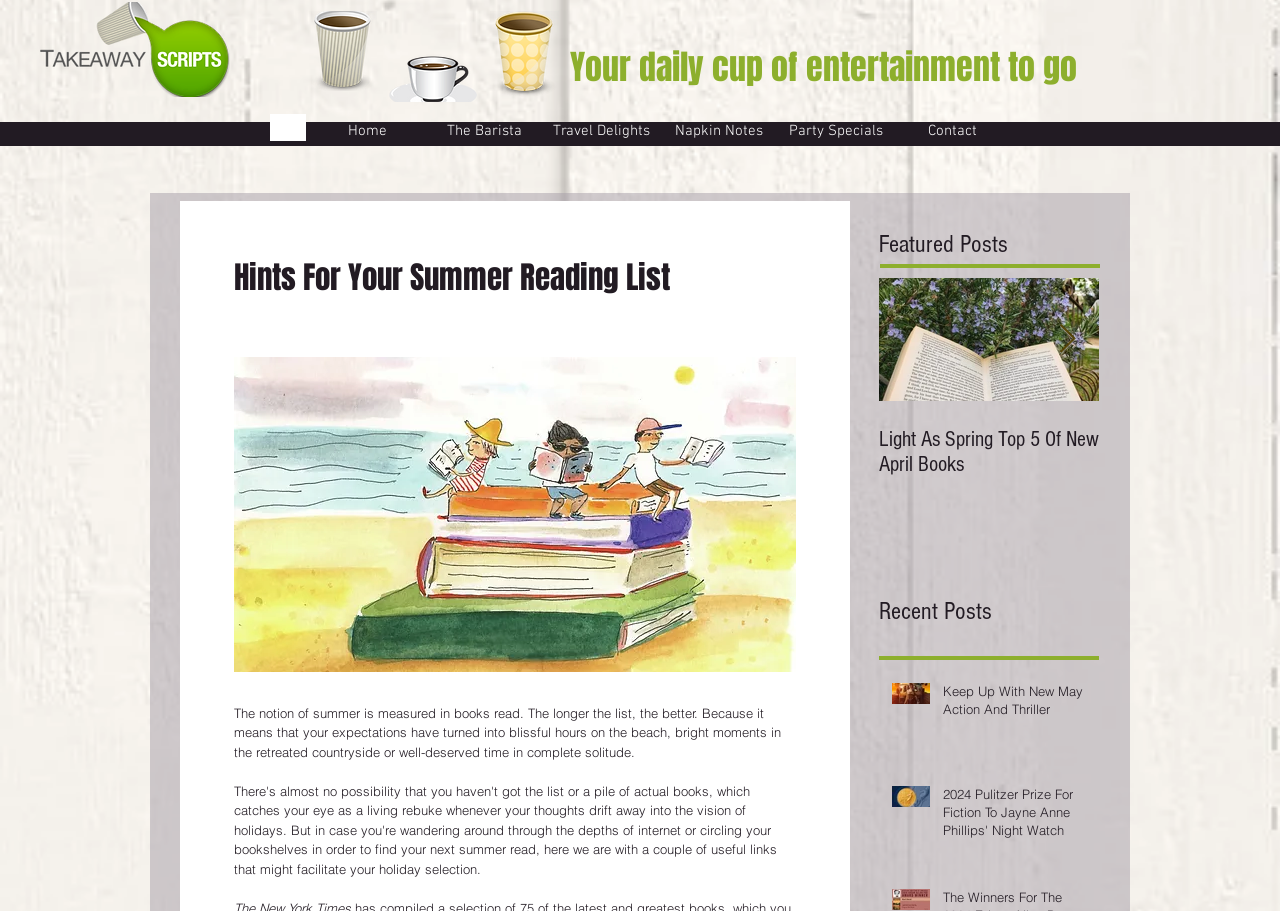Return the bounding box coordinates of the UI element that corresponds to this description: "Party Specials". The coordinates must be given as four float numbers in the range of 0 and 1, [left, top, right, bottom].

[0.607, 0.133, 0.698, 0.151]